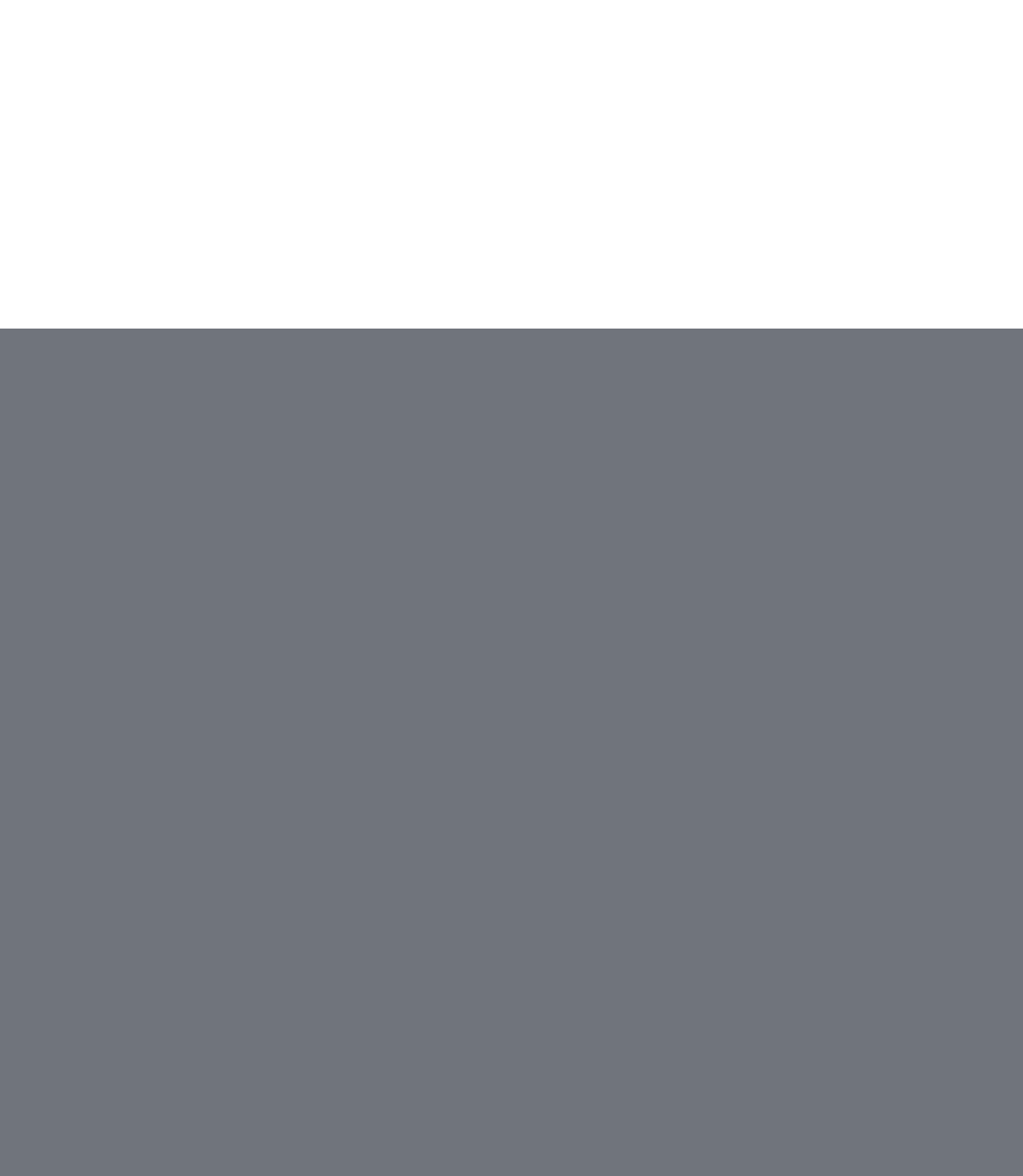How many locations are listed on this webpage?
Refer to the image and provide a one-word or short phrase answer.

2